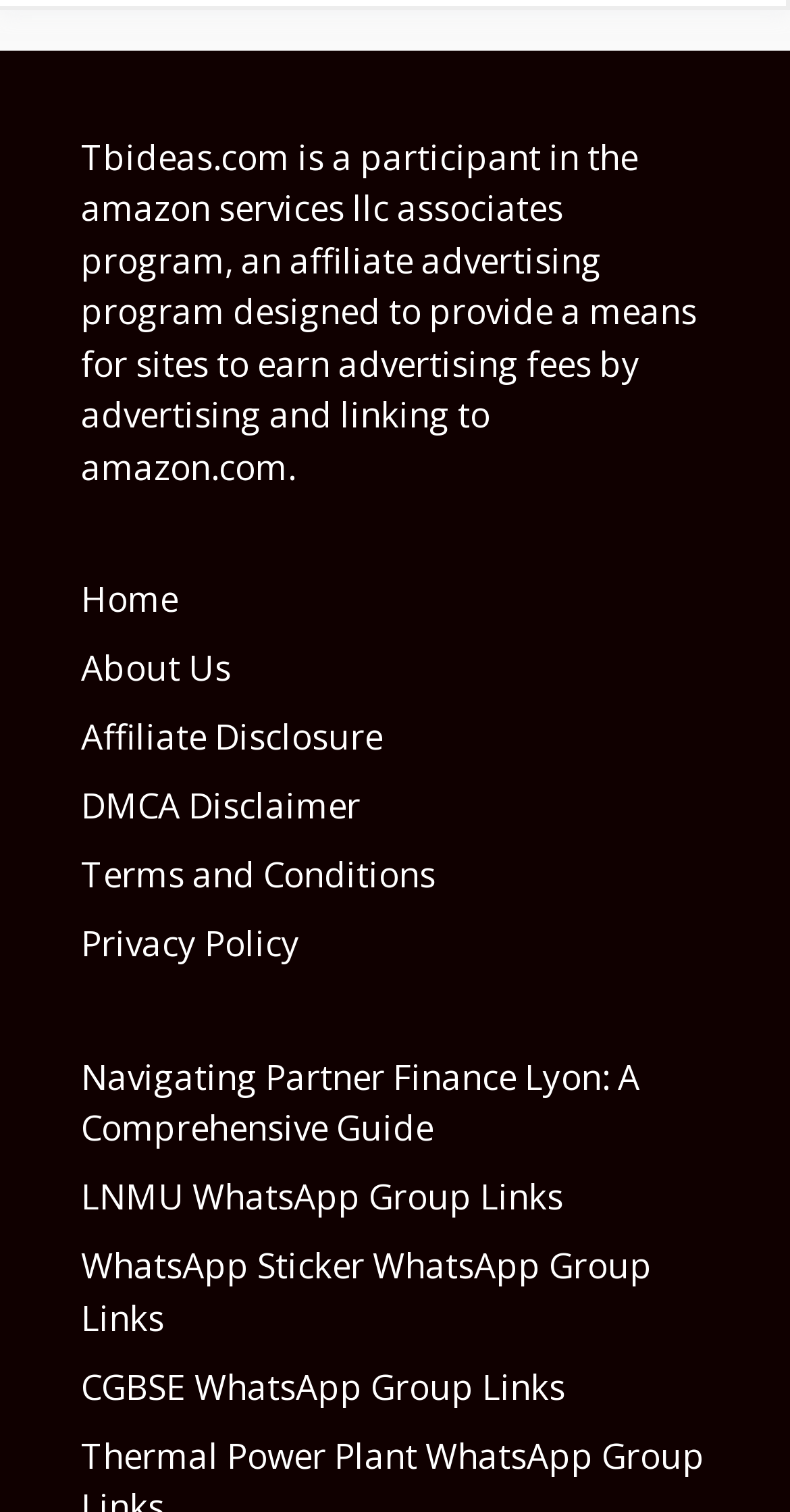Find the bounding box coordinates for the HTML element described in this sentence: "Privacy Policy". Provide the coordinates as four float numbers between 0 and 1, in the format [left, top, right, bottom].

[0.103, 0.608, 0.379, 0.639]